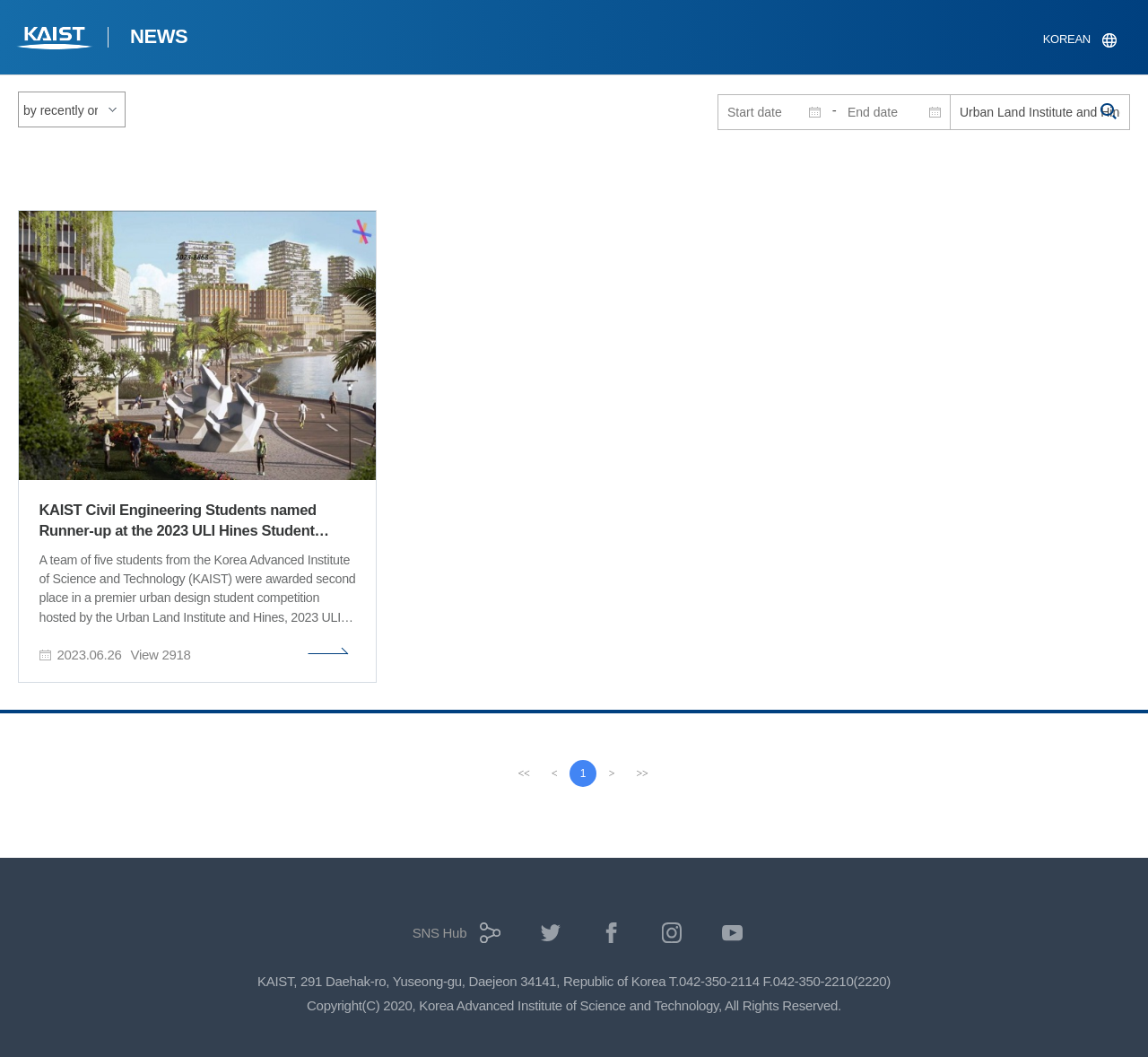Identify the bounding box for the UI element described as: "유튜브". Ensure the coordinates are four float numbers between 0 and 1, formatted as [left, top, right, bottom].

[0.629, 0.873, 0.647, 0.892]